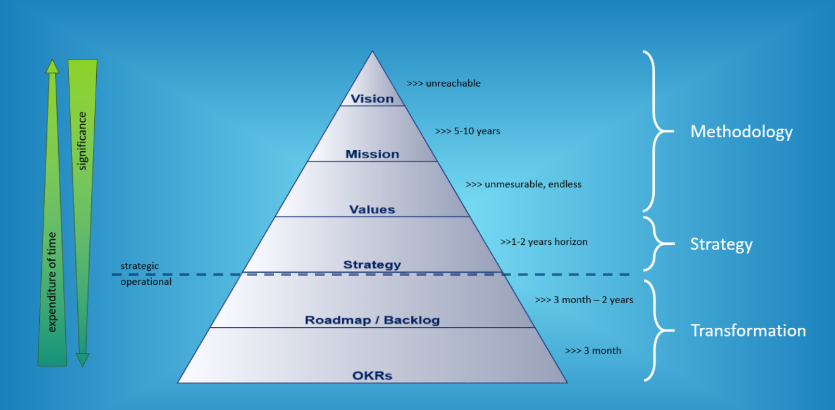Convey a rich and detailed description of the image.

The image depicts a conceptual framework represented as a pyramid, illustrating the relationship between strategic significance and the expenditure of time in achieving organizational goals. The pyramid consists of several layers: at the top is "Vision," defined as unreachable and spanning over ten years; beneath it lies "Mission," which extends five to ten years; followed by "Values," described as immeasurable and endless. The central layer is "Strategy," indicating a timeframe of one to two years.

Further down, the pyramid outlines practical steps like the "Roadmap / Backlog," spanning three months to two years, and "OKRs" (Objectives and Key Results), which are intended for a timeframe of up to three months. The image also includes arrows indicating the dimensions of "significance" and "expenditure of time," reinforcing the idea that strategic planning must align with both short-term and long-term objectives. On the right side, the terms “Methodology,” “Strategy,” and “Transformation” emphasize the structured approach required for effective execution of these concepts in organizational contexts. The overall design highlights the importance of a systematic and layered approach to navigating complex business environments and achieving transformative goals.